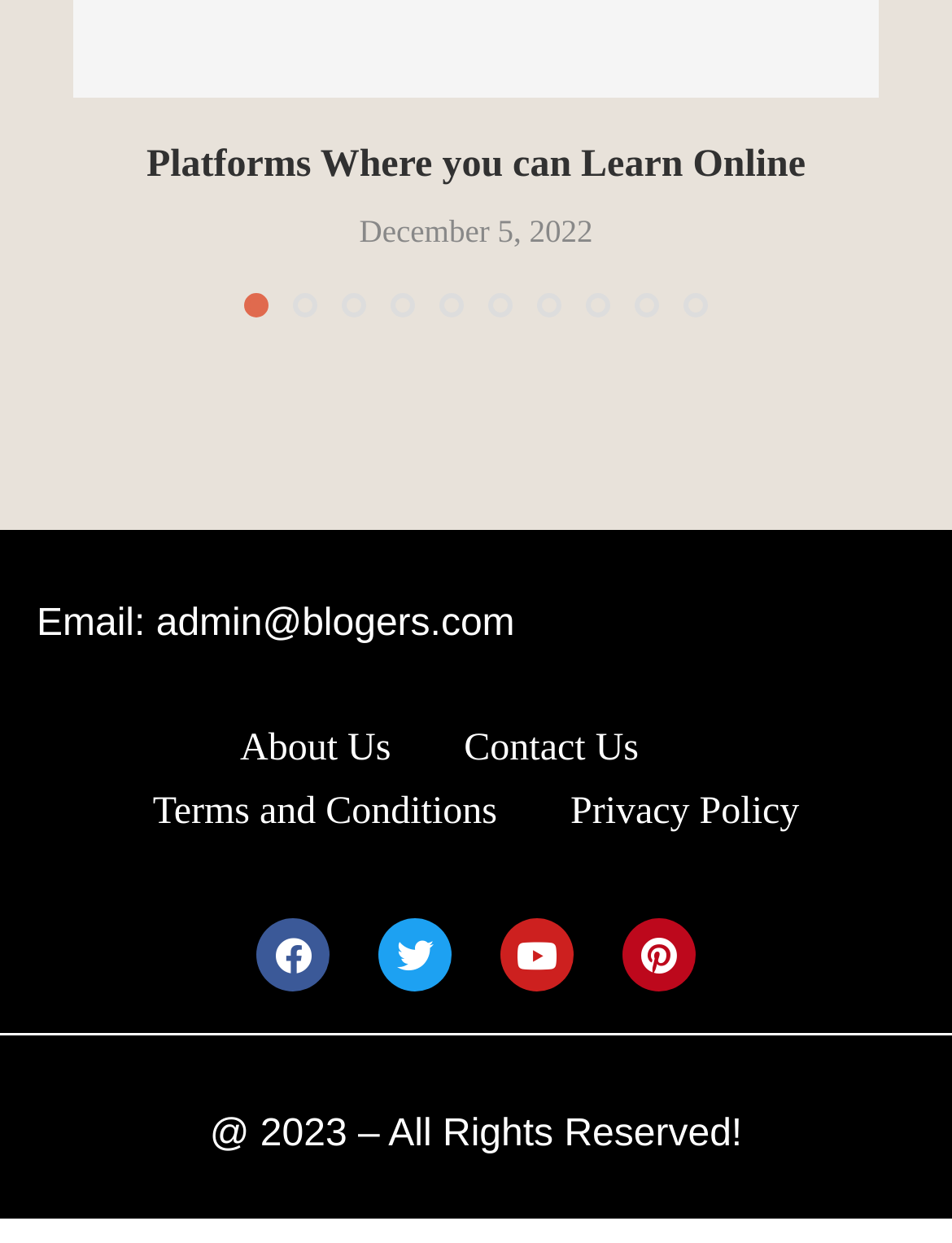Provide a brief response to the question using a single word or phrase: 
How many links are there in the footer section?

4